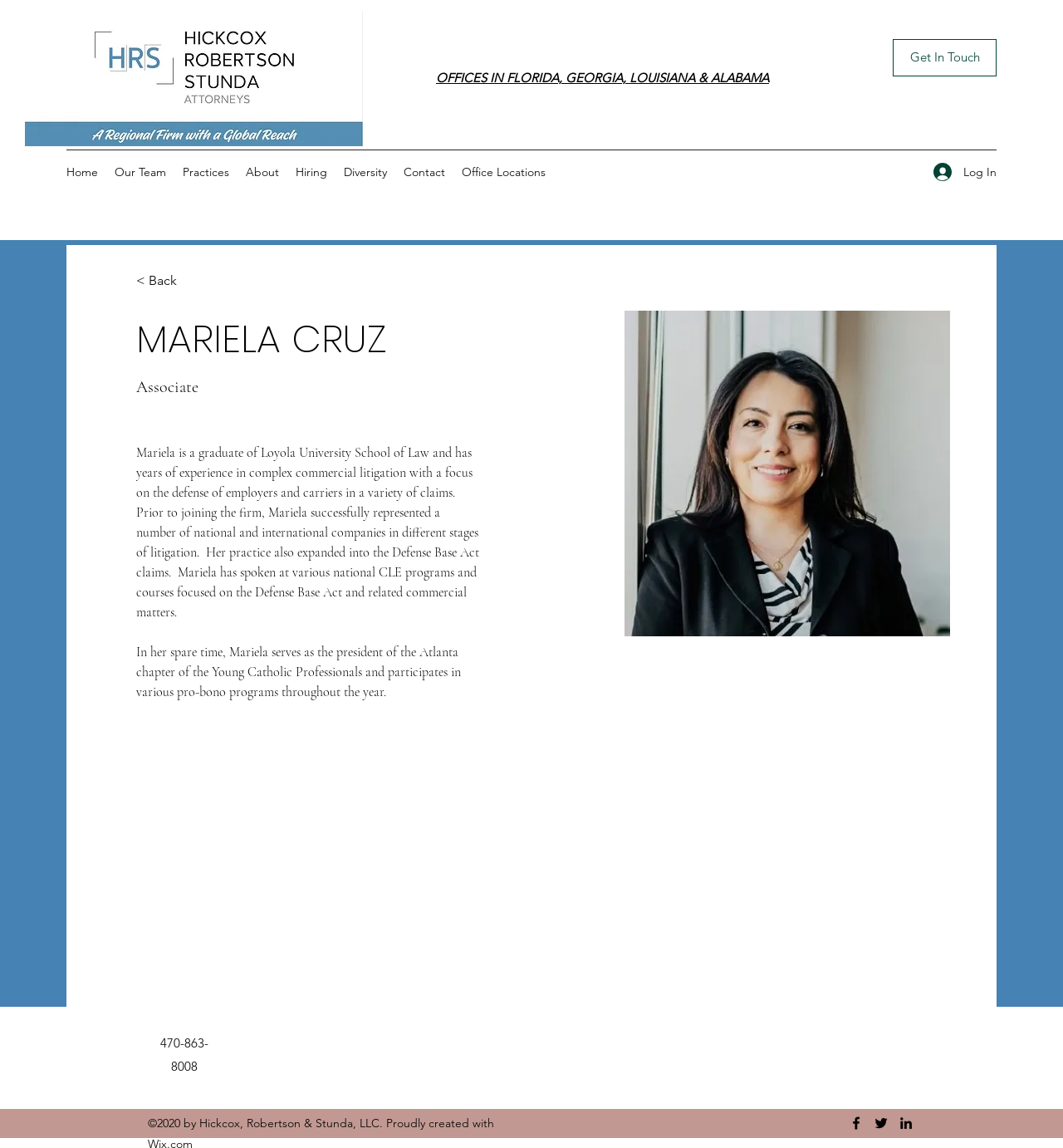Analyze and describe the webpage in a detailed narrative.

The webpage is about Mariela Cruz, an associate at a law firm. At the top left corner, there is a link to a "Title Page.jpg" image. Below it, there is a horizontal line of text with the firm's office locations in Florida, Georgia, Louisiana, and Alabama. A "Get In Touch" button is located at the top right corner.

On the top navigation bar, there are links to different sections of the website, including "Home", "Our Team", "Practices", "About", "Hiring", "Diversity", "Contact", and "Office Locations". A "Log In" button is located at the top right corner, accompanied by a small image.

The main content of the webpage is divided into two sections. On the left side, there is a heading with Mariela Cruz's name, followed by her title "Associate" and a brief description of her background and experience in complex commercial litigation. There are three paragraphs of text describing her work experience, practice areas, and extracurricular activities.

On the right side, there is a large image of Mariela Cruz, taking up most of the space. Below the image, there is a phone number "470-863-8008" displayed.

At the very bottom of the webpage, there is a social media bar with links to Facebook, Twitter, and LinkedIn, each accompanied by a small icon.